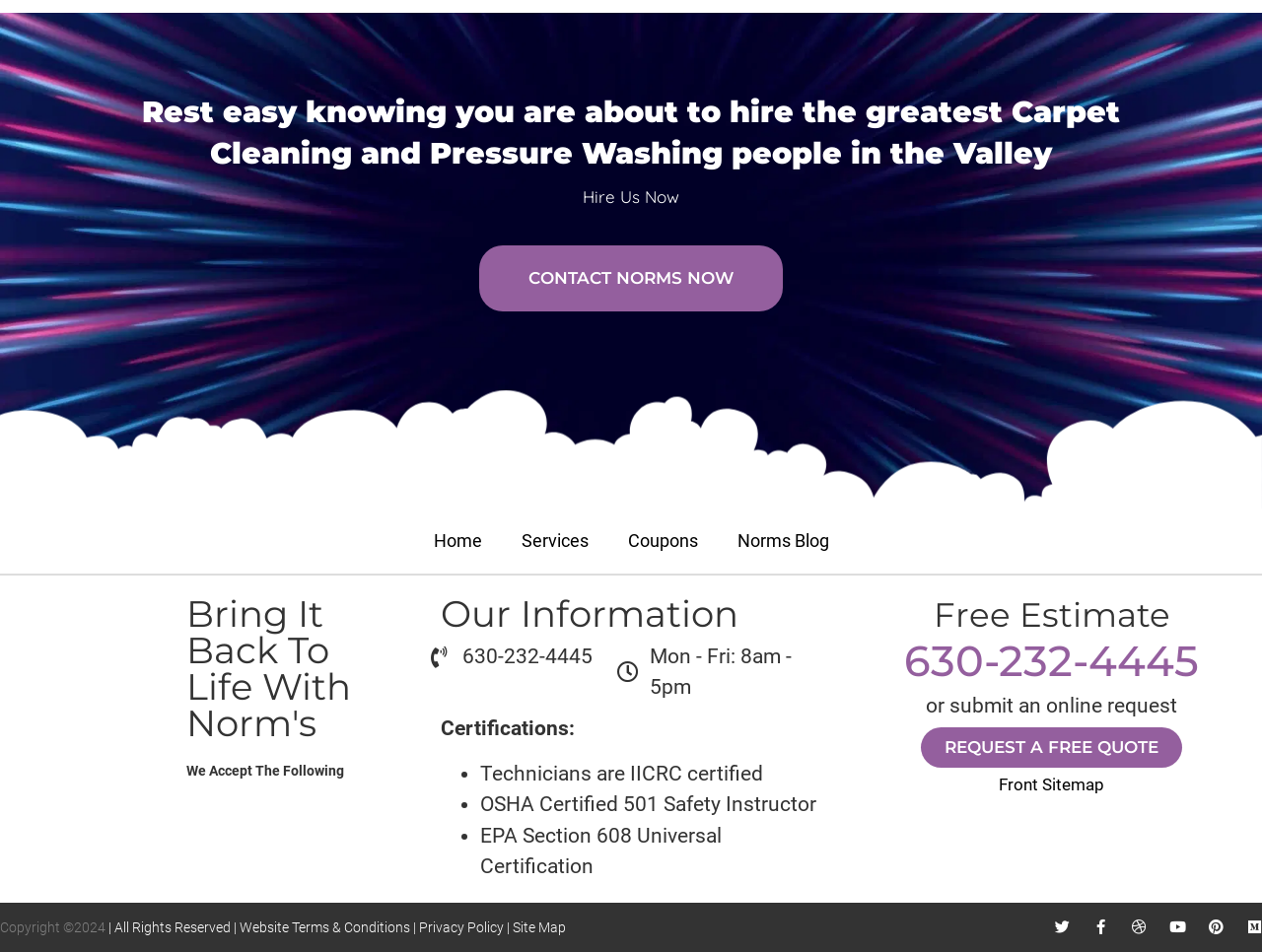Please locate the bounding box coordinates of the element that should be clicked to complete the given instruction: "View Norm's blog".

[0.568, 0.544, 0.672, 0.592]